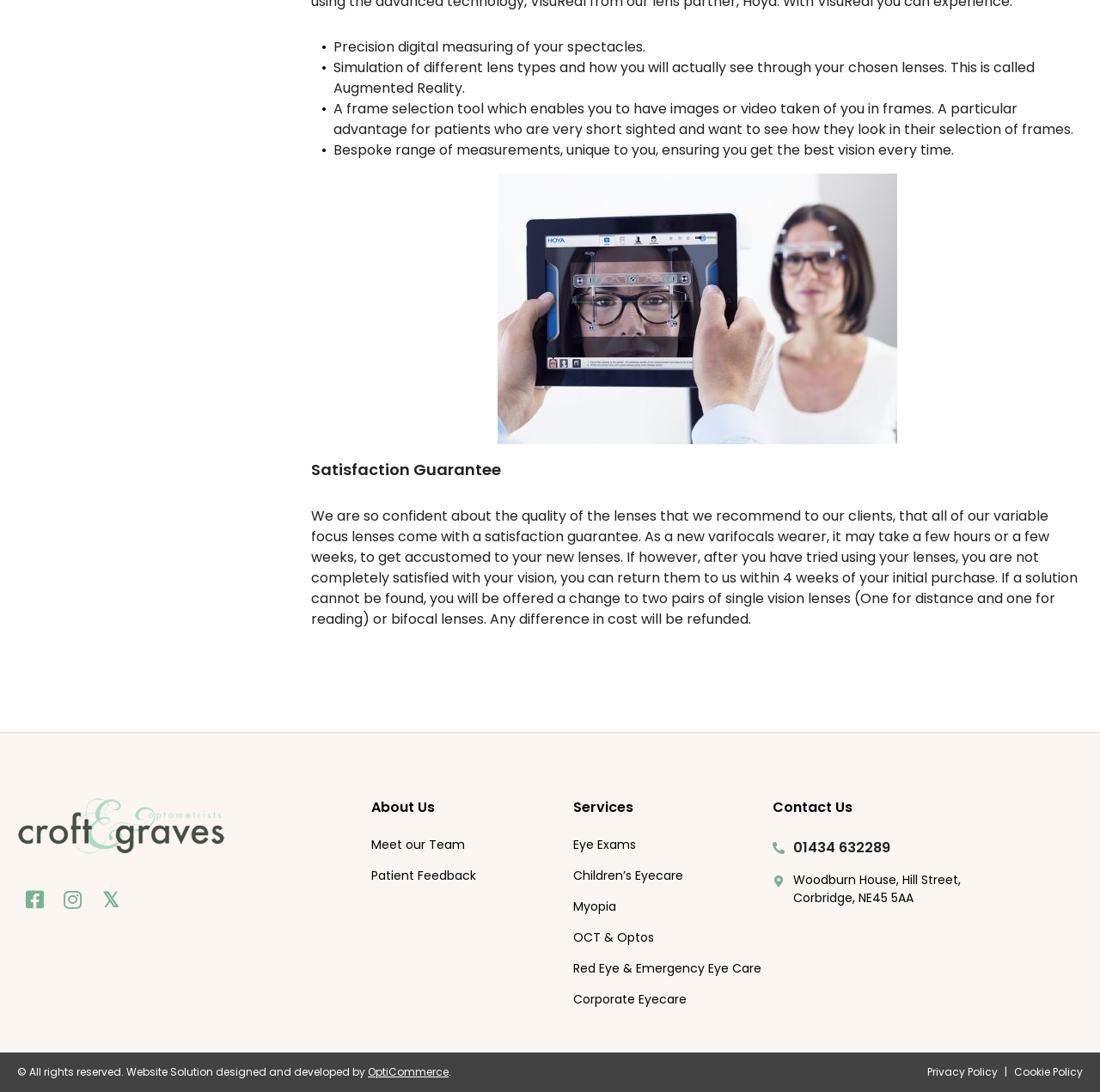Use a single word or phrase to answer the question:
What is the guarantee offered by the website?

Satisfaction guarantee